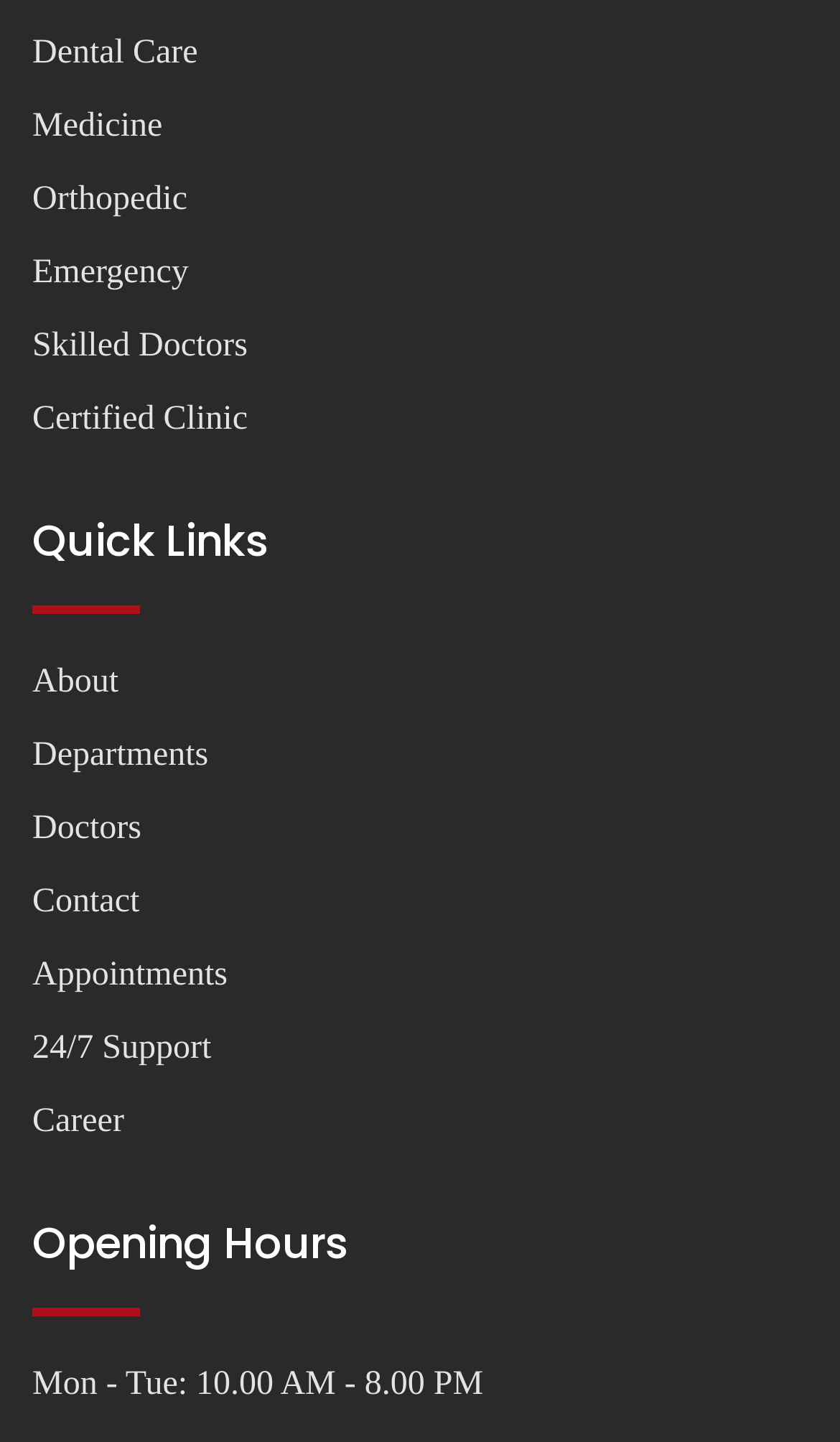Find the bounding box coordinates of the UI element according to this description: "Medicine".

[0.038, 0.075, 0.193, 0.1]